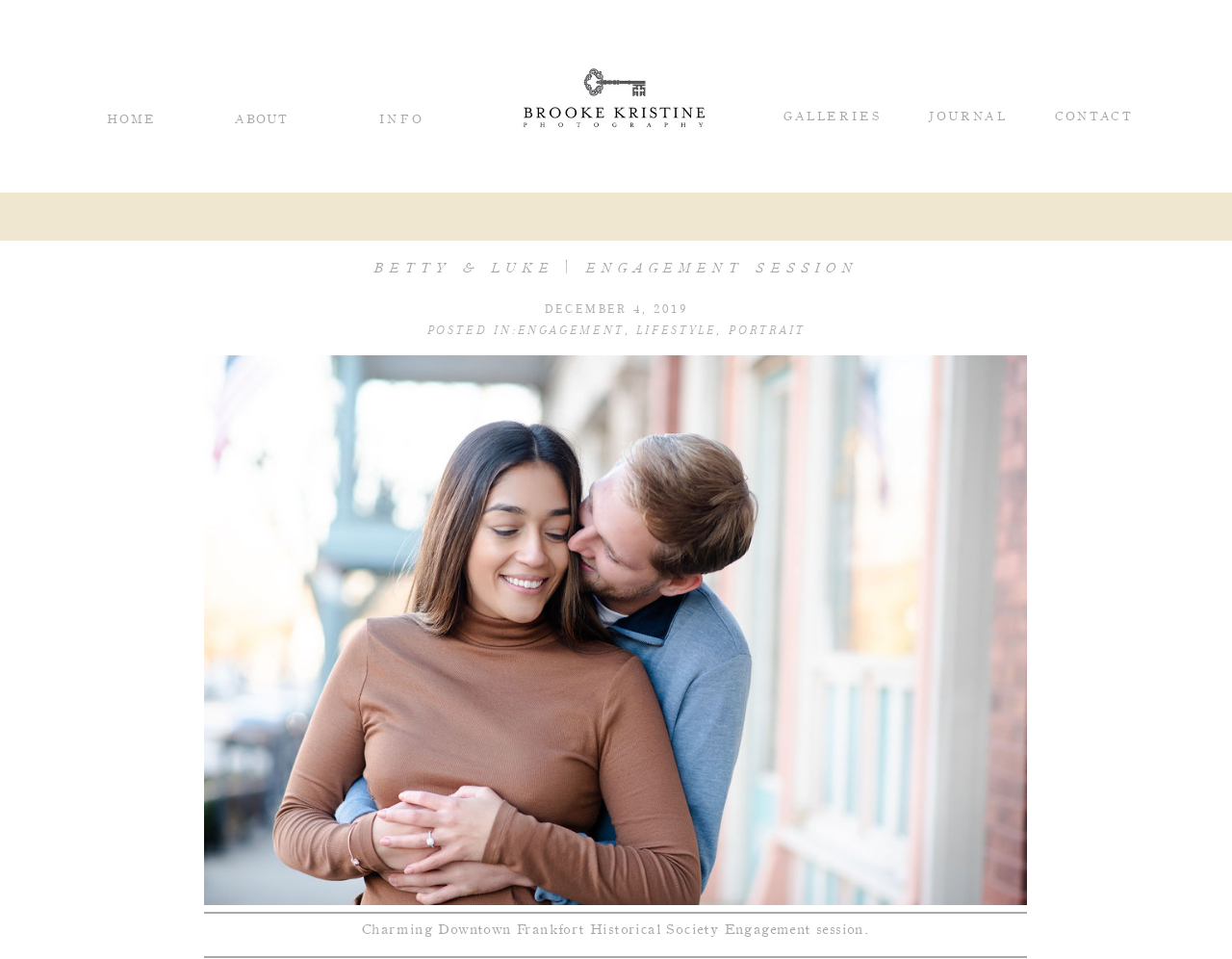What type of session is featured in this post?
Look at the webpage screenshot and answer the question with a detailed explanation.

I found the type of session by looking at the link element with the content 'ENGAGEMENT' which is located at [0.42, 0.336, 0.507, 0.351].